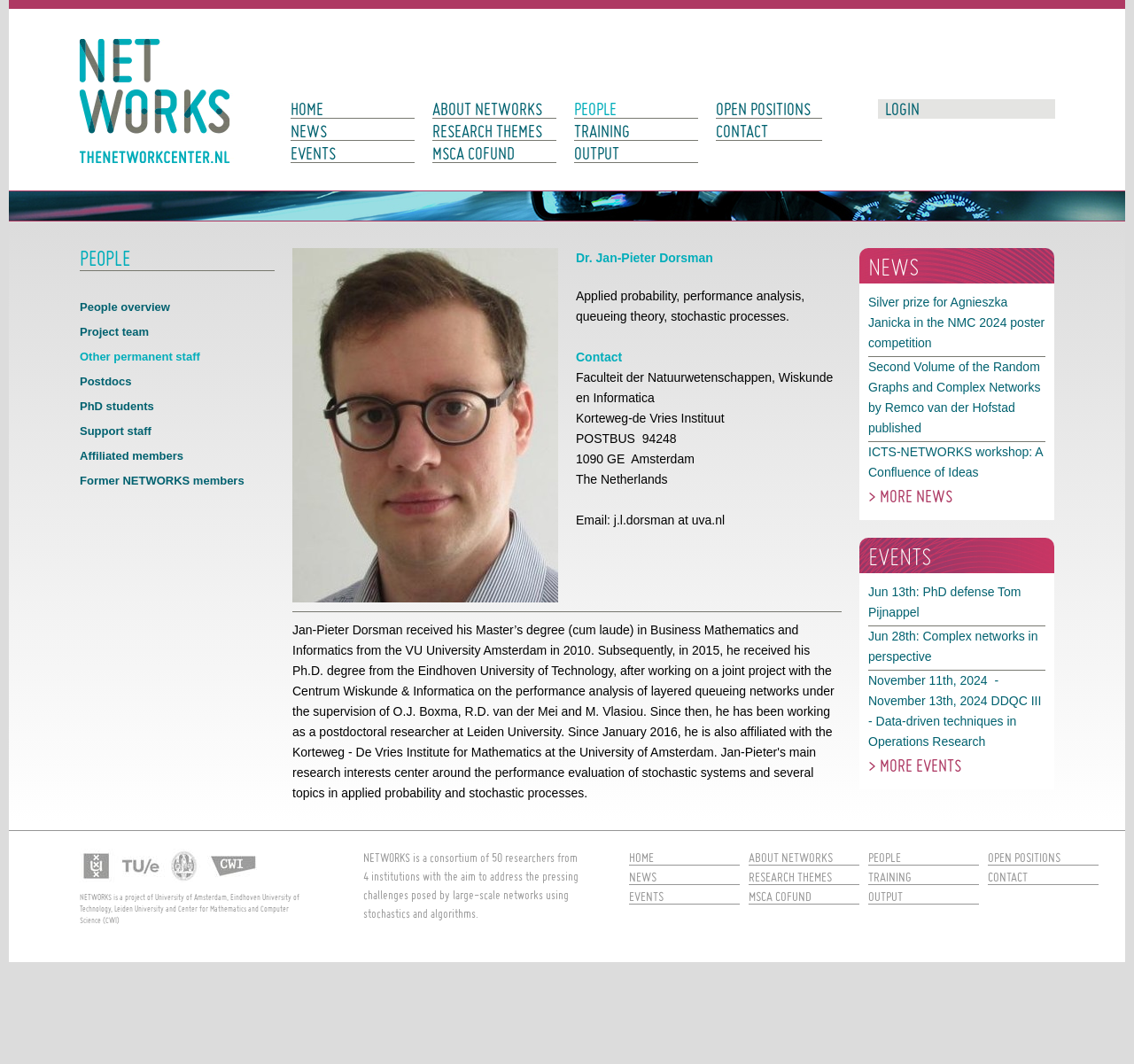Specify the bounding box coordinates of the element's area that should be clicked to execute the given instruction: "Learn about the research themes". The coordinates should be four float numbers between 0 and 1, i.e., [left, top, right, bottom].

[0.381, 0.112, 0.491, 0.132]